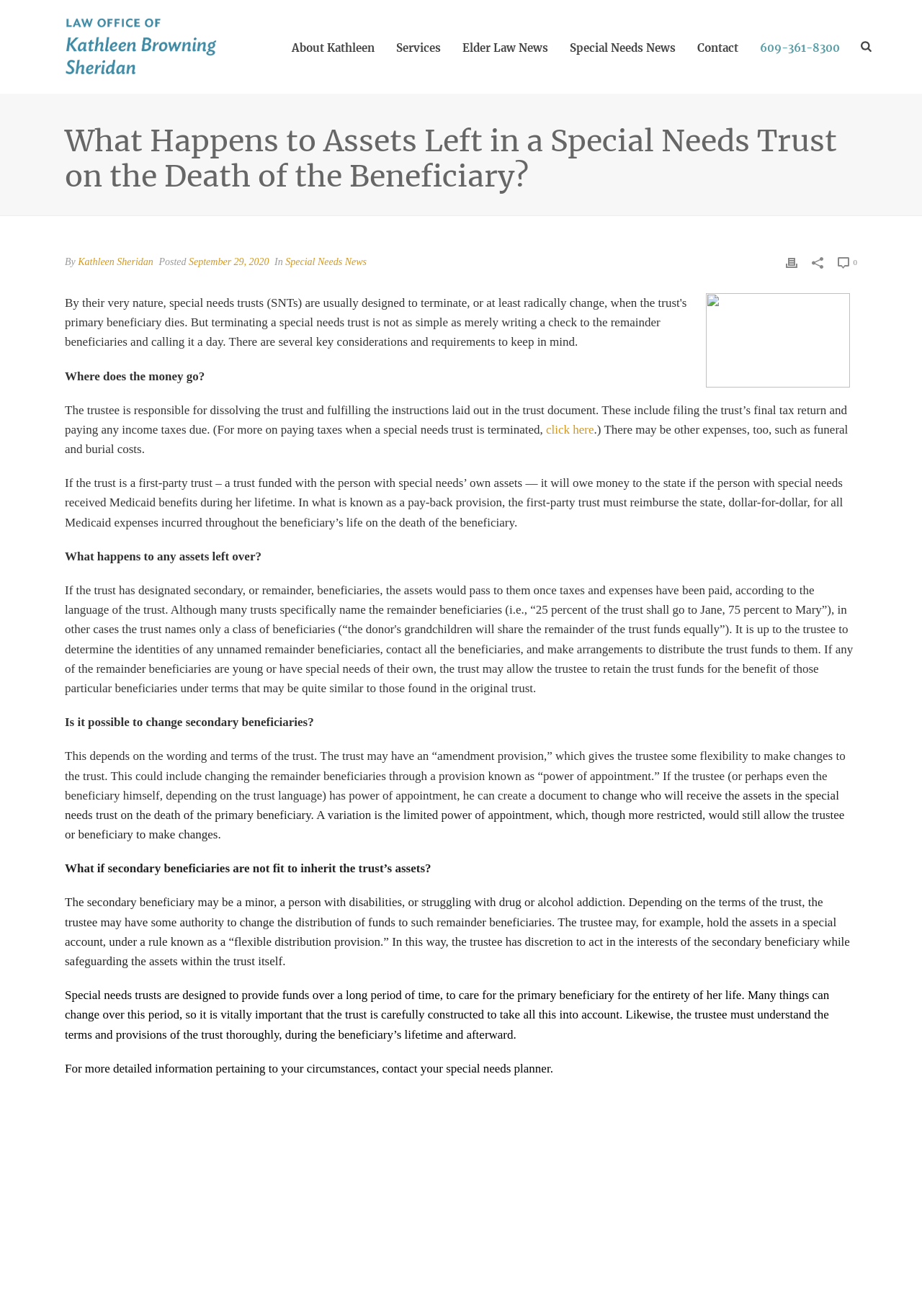Please locate the bounding box coordinates of the element that should be clicked to complete the given instruction: "Click click here".

[0.592, 0.321, 0.644, 0.332]